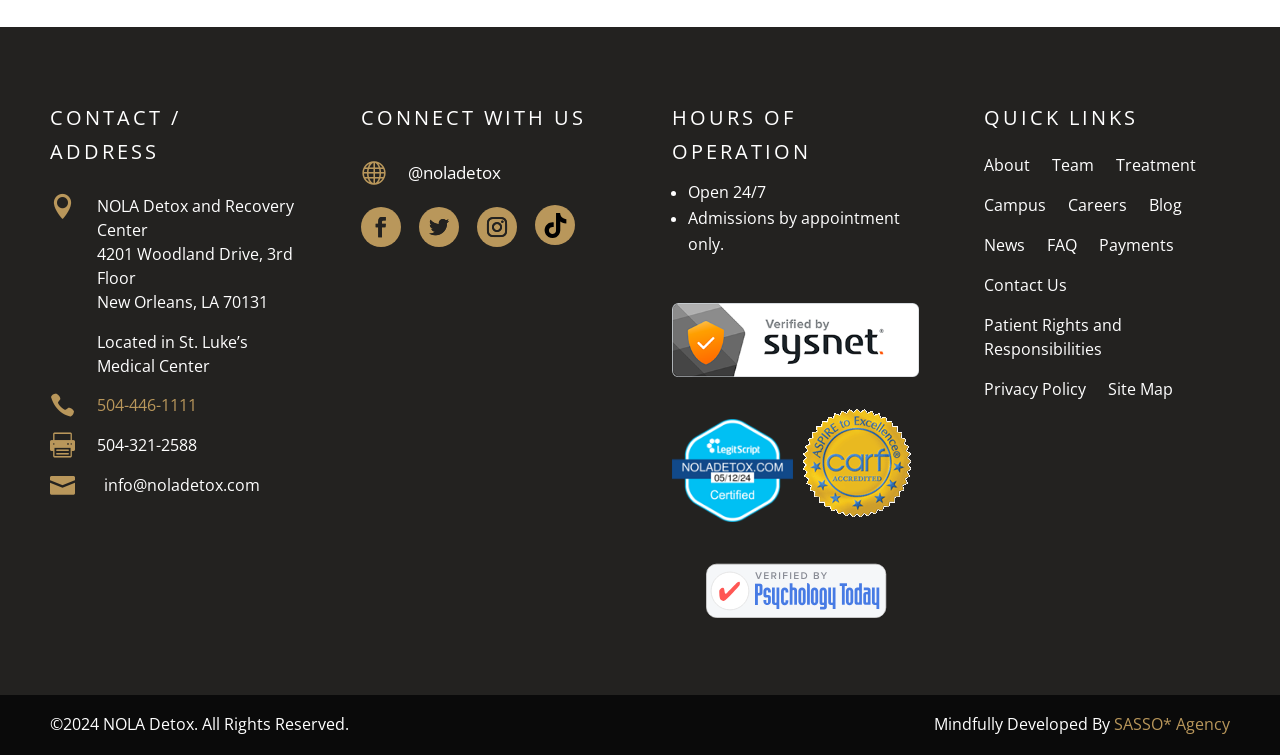Could you locate the bounding box coordinates for the section that should be clicked to accomplish this task: "Call the phone number".

[0.076, 0.522, 0.154, 0.551]